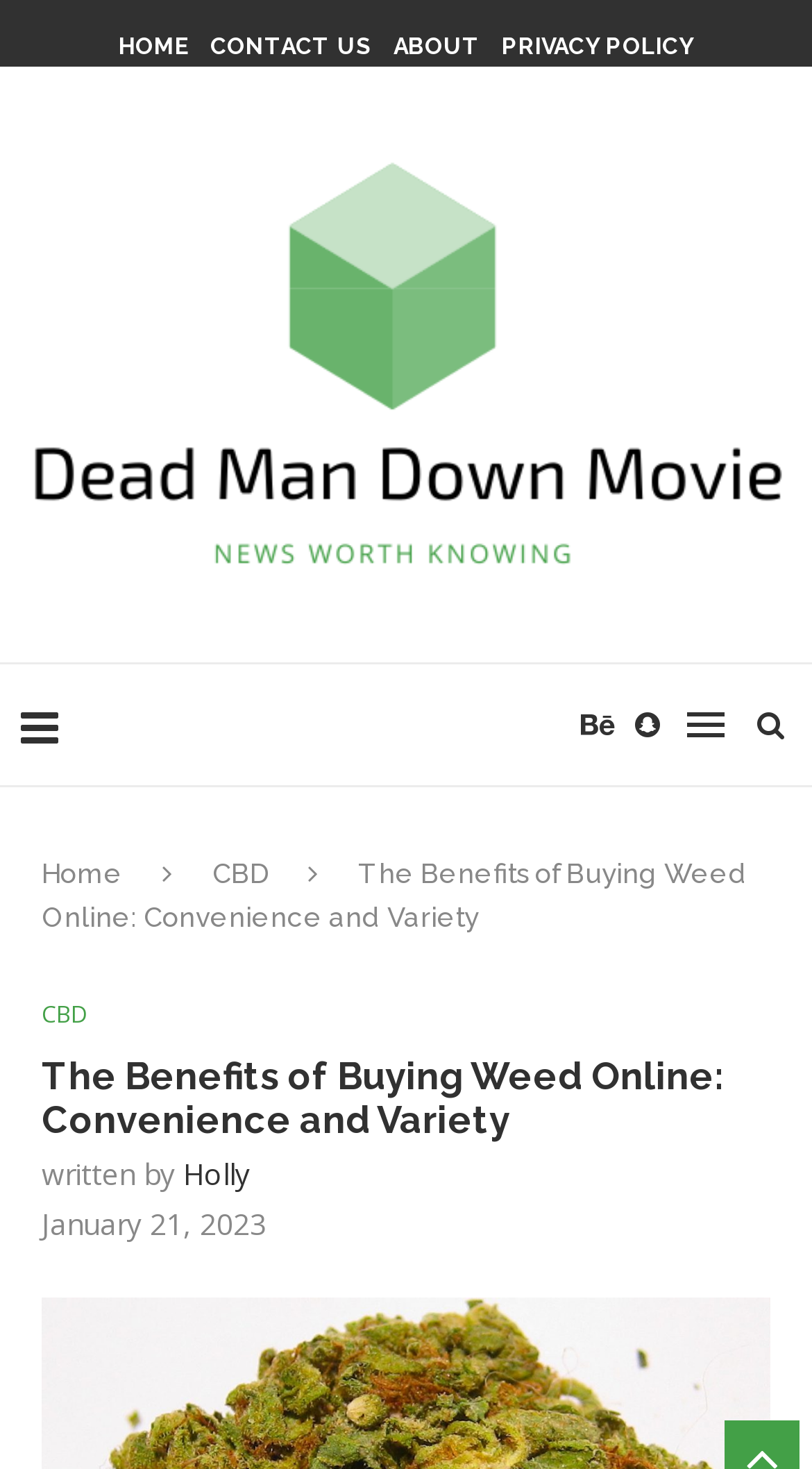Please specify the bounding box coordinates for the clickable region that will help you carry out the instruction: "view current projects".

None